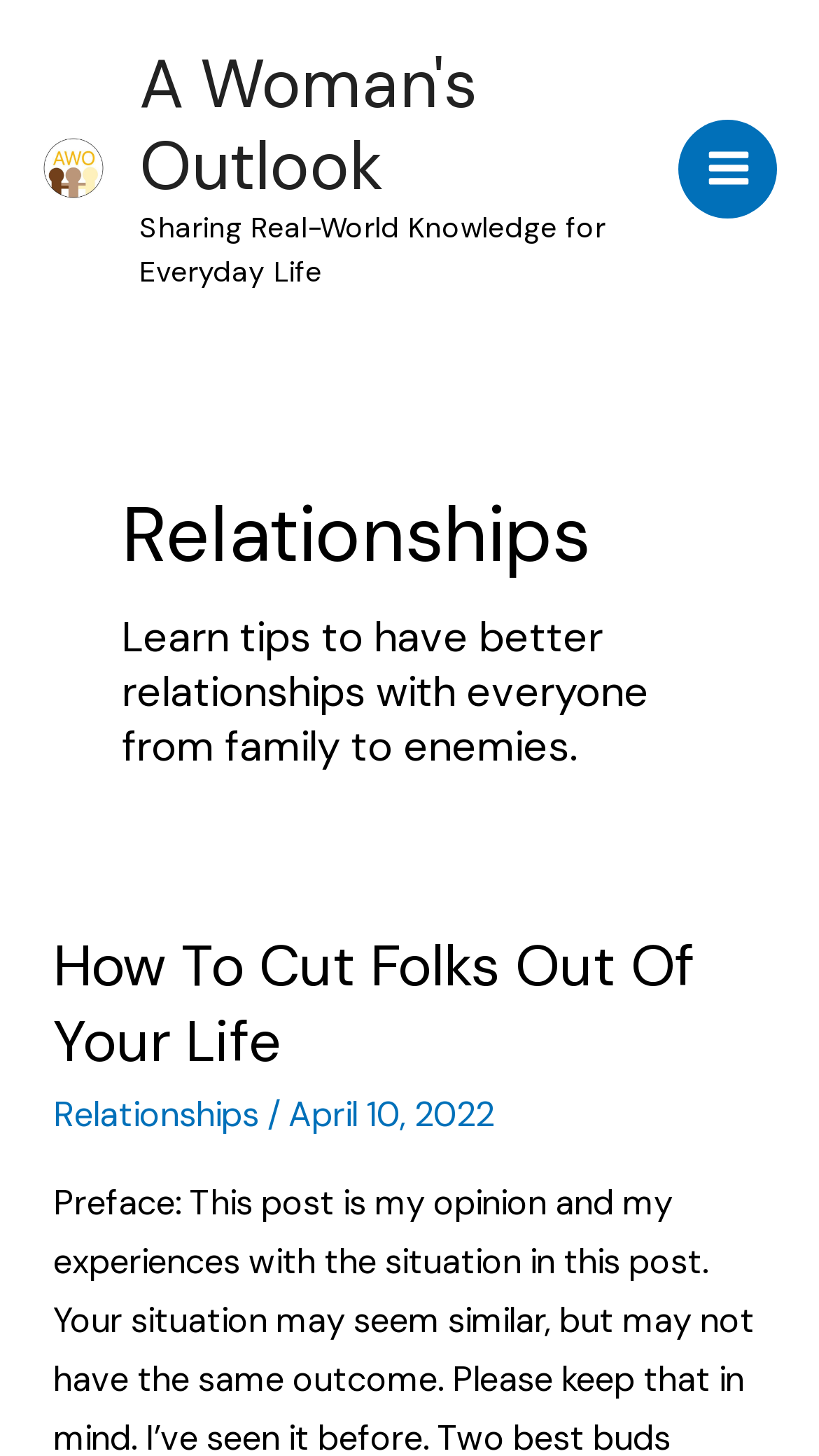Given the element description, predict the bounding box coordinates in the format (top-left x, top-left y, bottom-right x, bottom-right y), using floating point numbers between 0 and 1: Relationships

[0.065, 0.75, 0.316, 0.78]